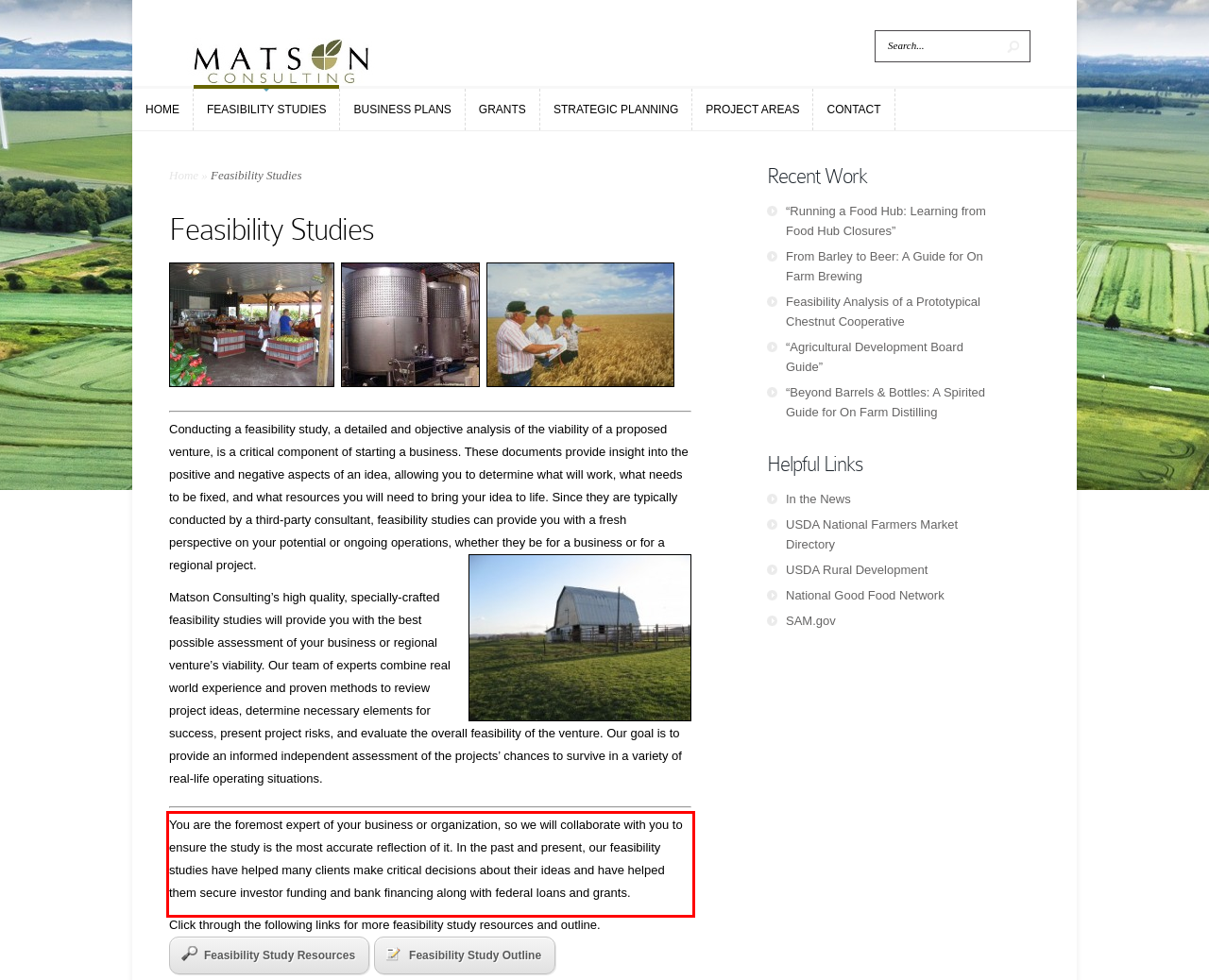Given a screenshot of a webpage, identify the red bounding box and perform OCR to recognize the text within that box.

You are the foremost expert of your business or organization, so we will collaborate with you to ensure the study is the most accurate reflection of it. In the past and present, our feasibility studies have helped many clients make critical decisions about their ideas and have helped them secure investor funding and bank financing along with federal loans and grants.